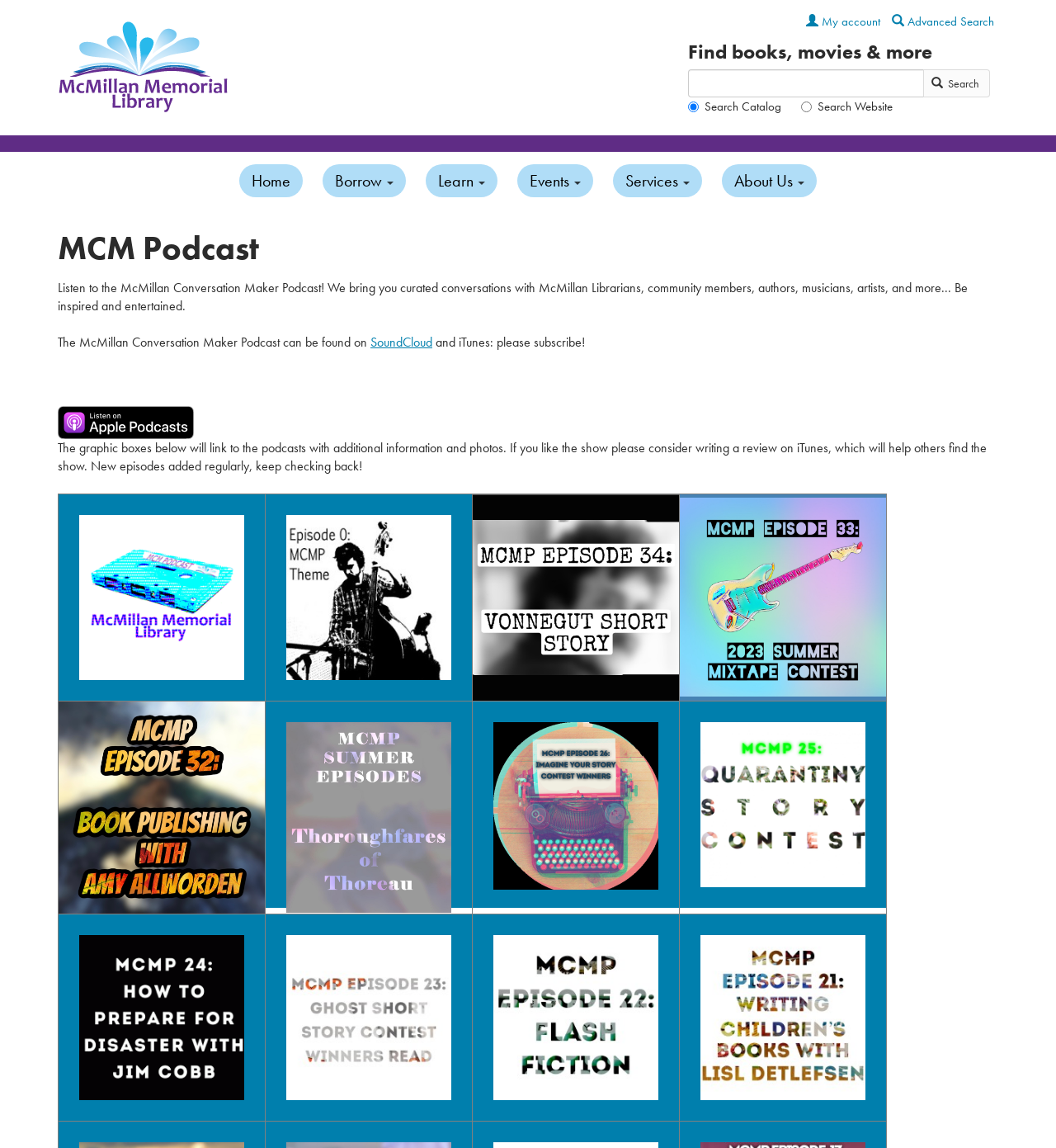Please locate the bounding box coordinates for the element that should be clicked to achieve the following instruction: "Search this site". Ensure the coordinates are given as four float numbers between 0 and 1, i.e., [left, top, right, bottom].

[0.651, 0.06, 0.874, 0.084]